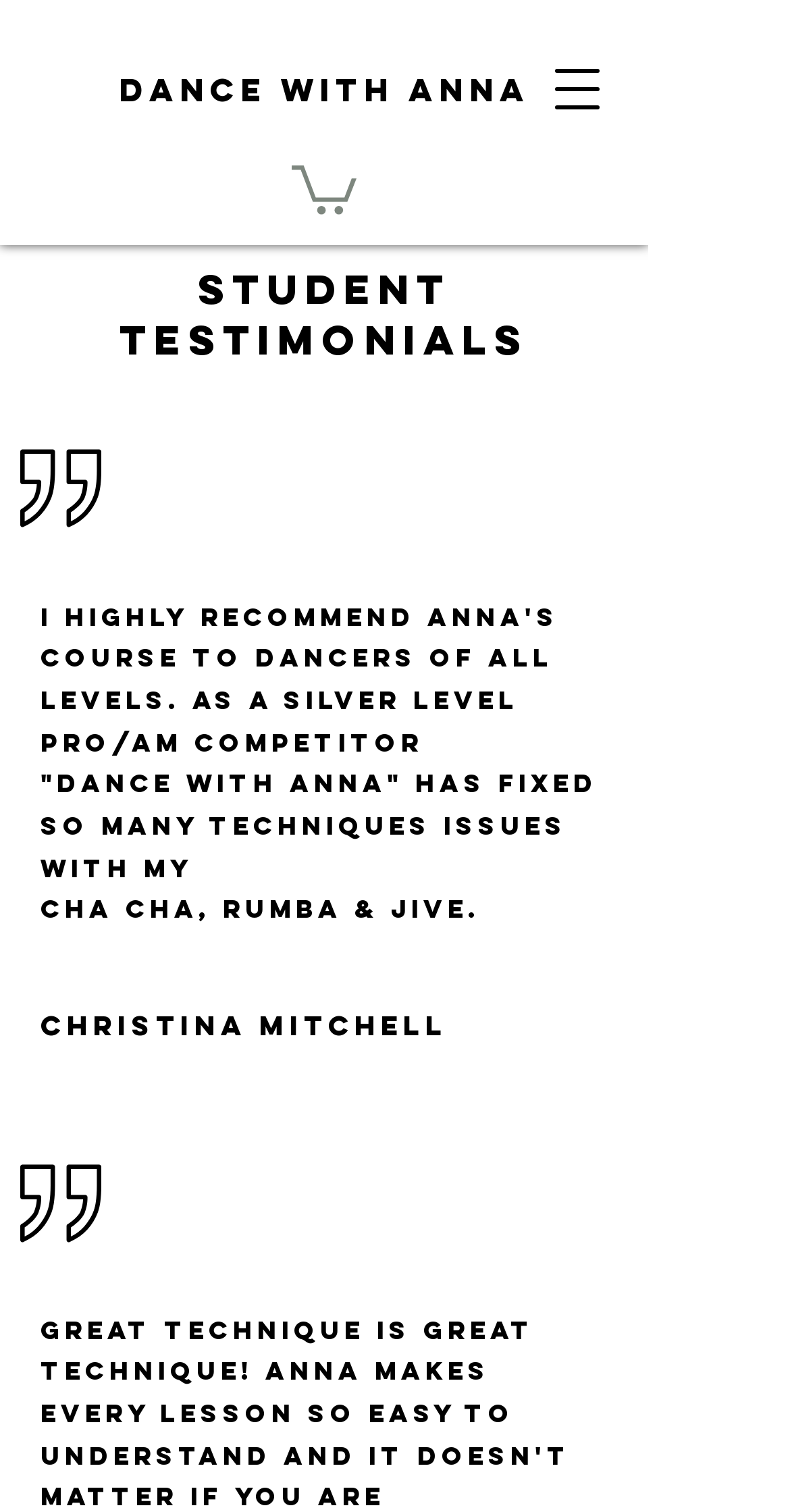Using the description "DANCE WITH ANNA", locate and provide the bounding box of the UI element.

[0.15, 0.046, 0.671, 0.072]